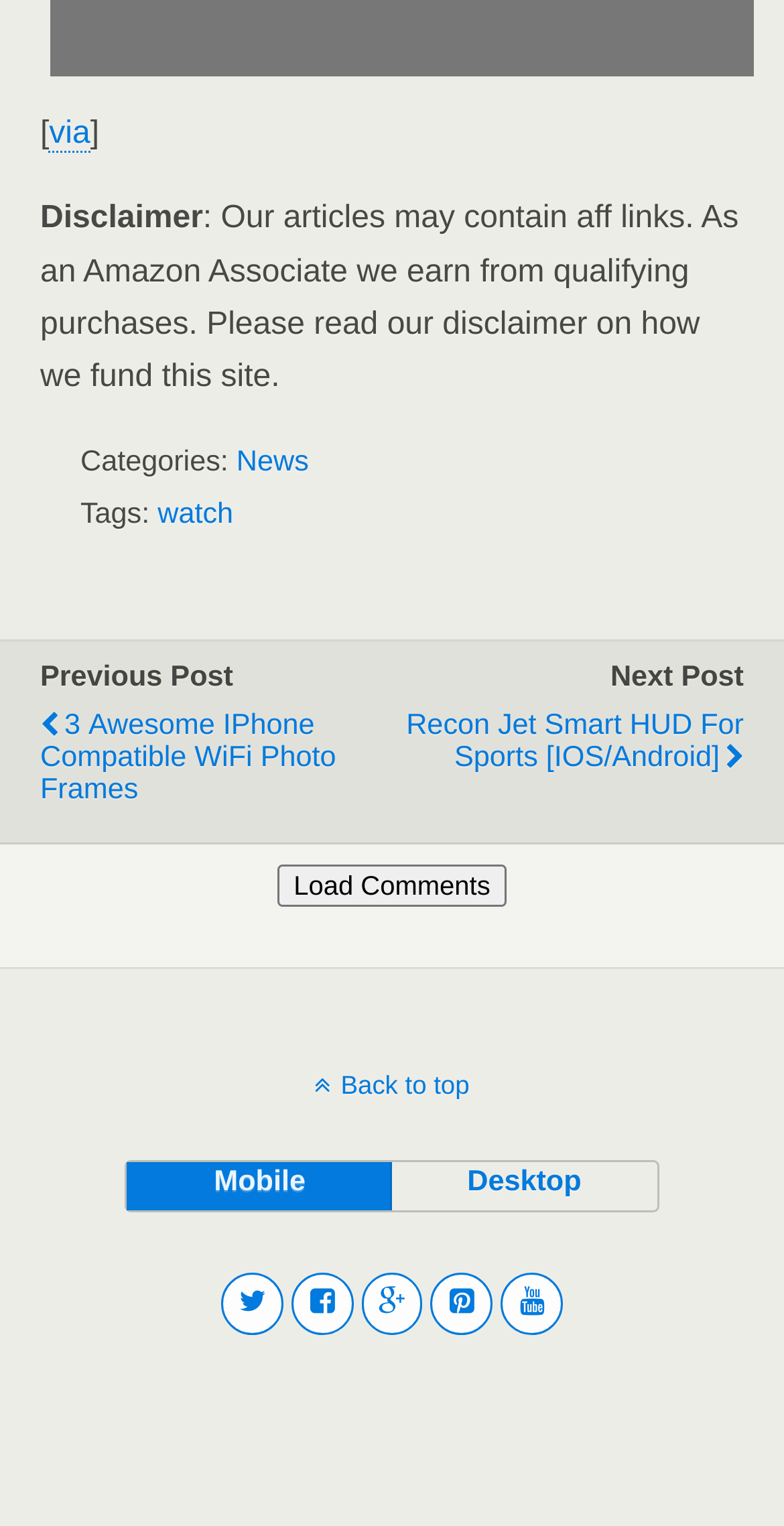What are the social media icons for?
Examine the screenshot and reply with a single word or phrase.

Sharing